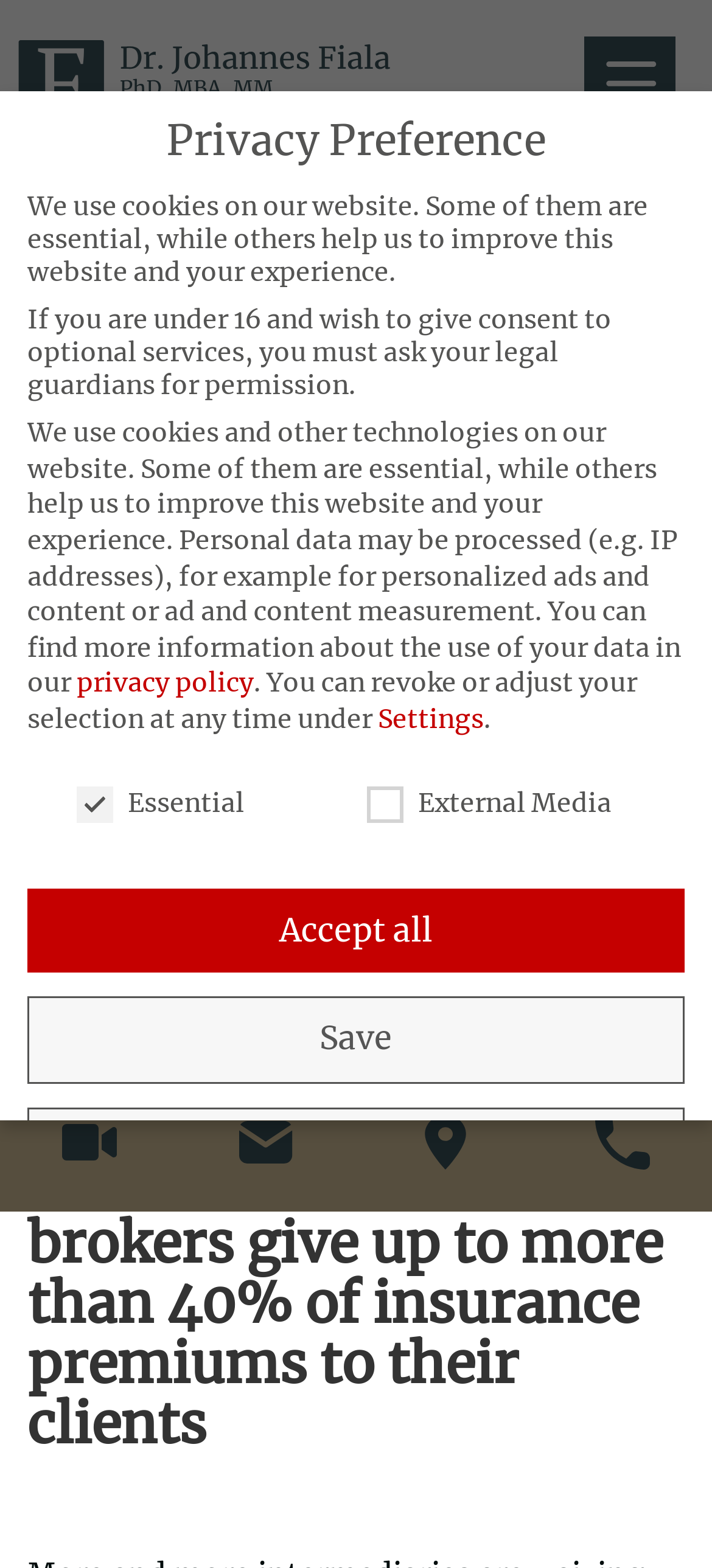What is the date when this webpage was published?
Can you give a detailed and elaborate answer to the question?

The webpage mentions the publication date as 15. April 2015, which is displayed below the main heading.